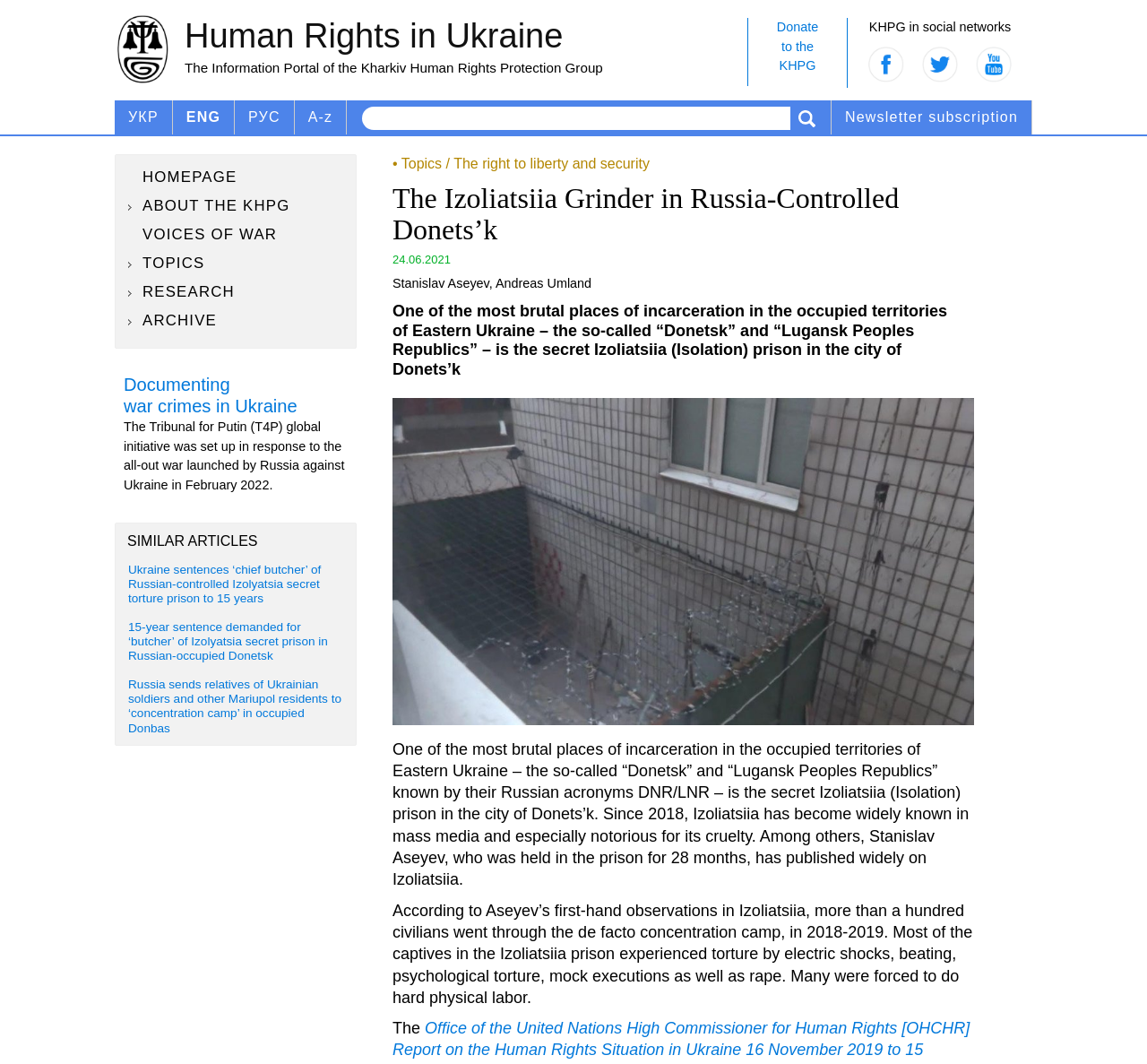Please identify the bounding box coordinates of the element that needs to be clicked to perform the following instruction: "Read about the Tribunal for Putin global initiative".

[0.108, 0.394, 0.3, 0.462]